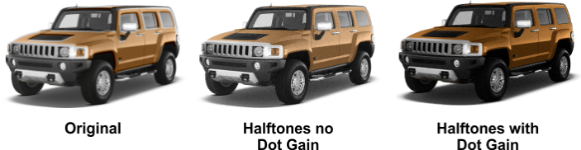What is the purpose of the middle image?
Using the image, provide a concise answer in one word or a short phrase.

To maintain color accuracy